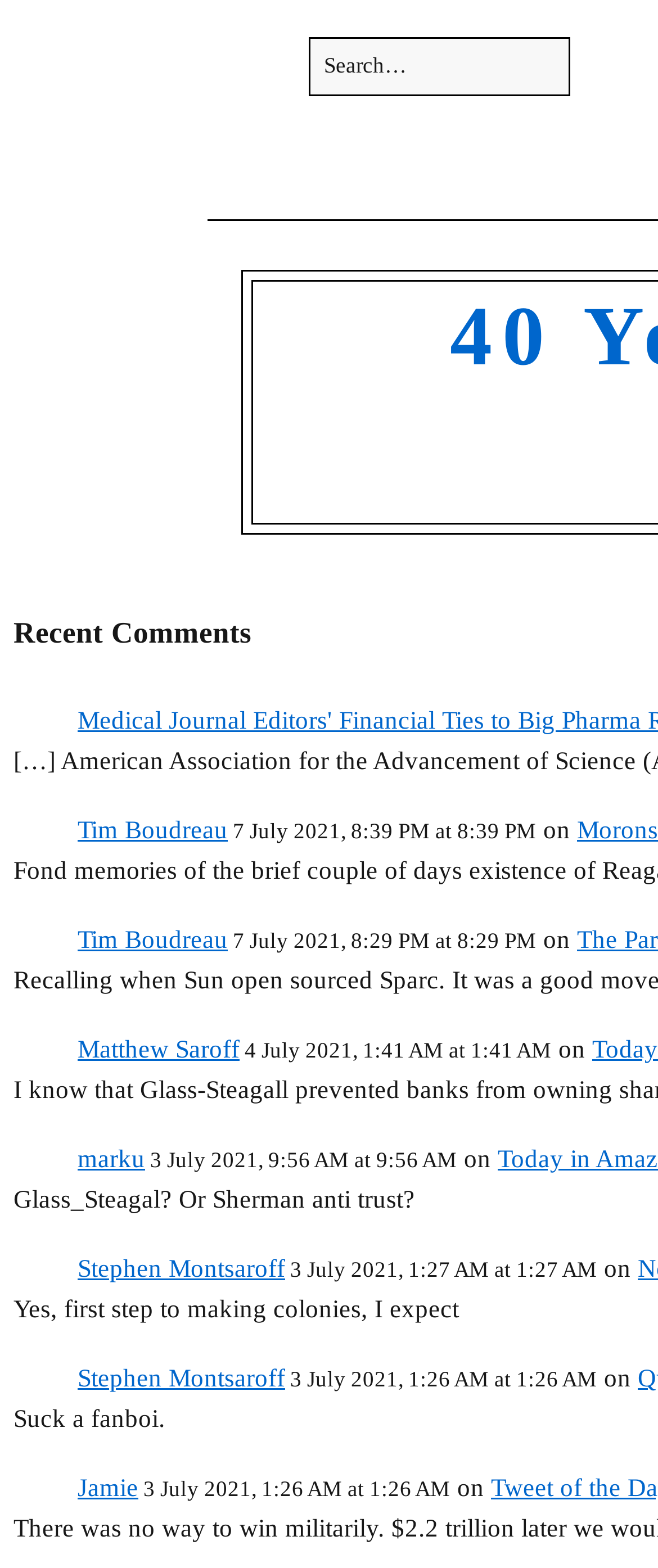Find the bounding box coordinates for the UI element that matches this description: "Stephen Montsaroff".

[0.118, 0.87, 0.433, 0.888]